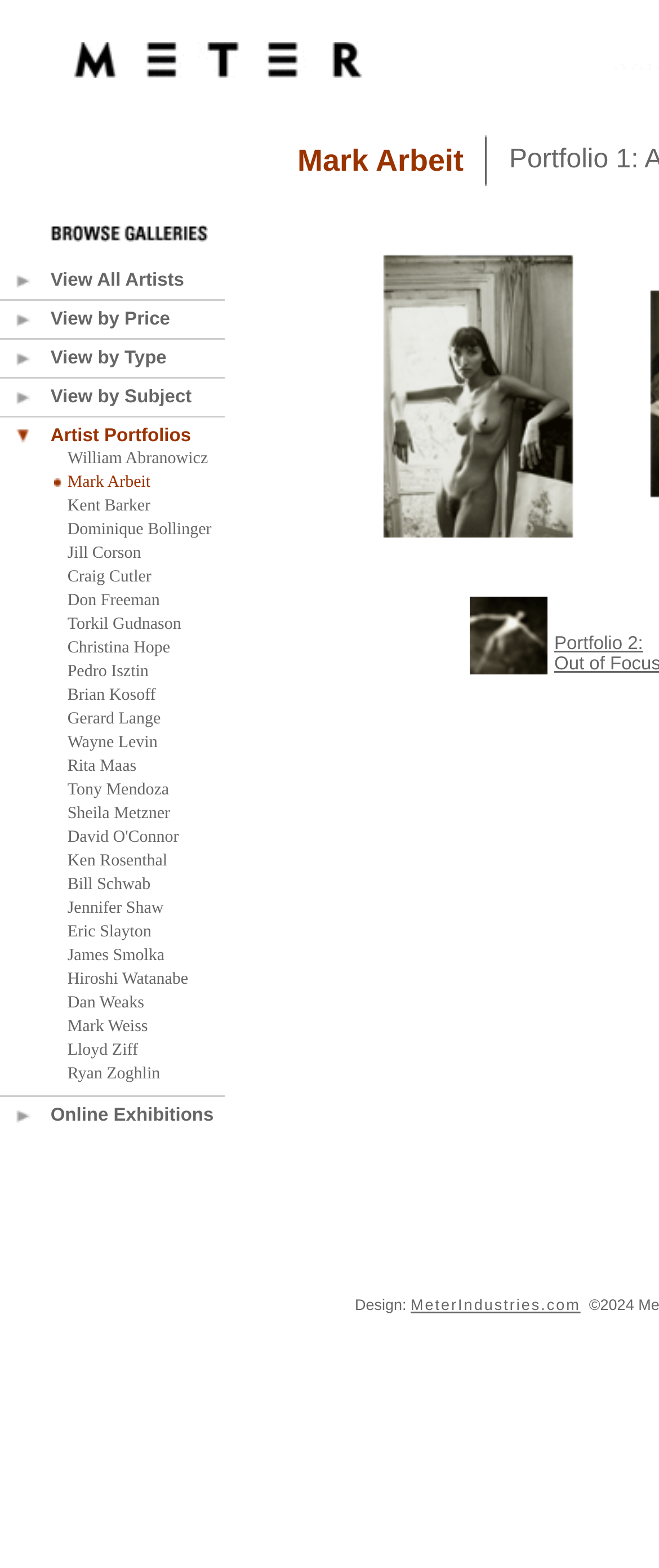How many rows are in the table?
Please answer the question with a single word or phrase, referencing the image.

7